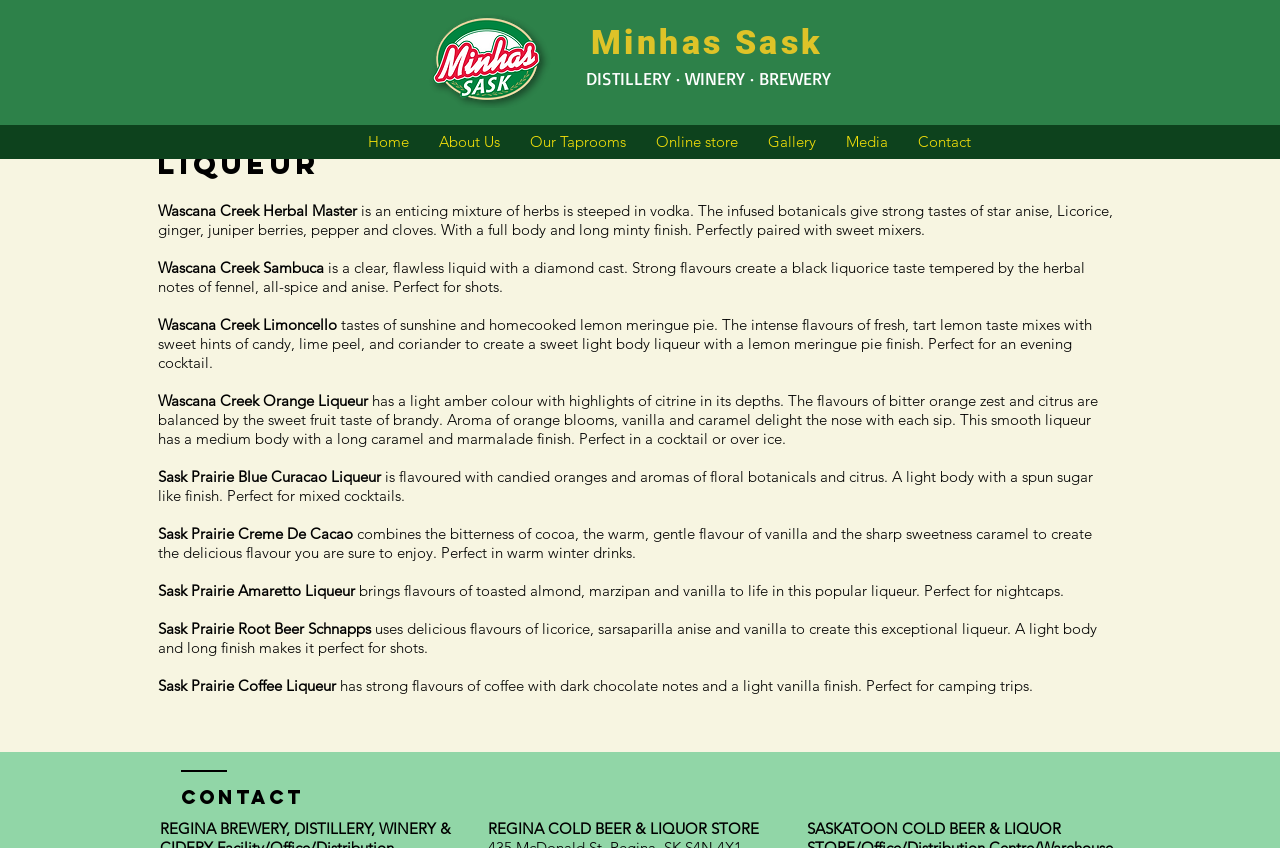Please identify the bounding box coordinates of the element I need to click to follow this instruction: "Click the 'Online store' link".

[0.501, 0.147, 0.588, 0.188]